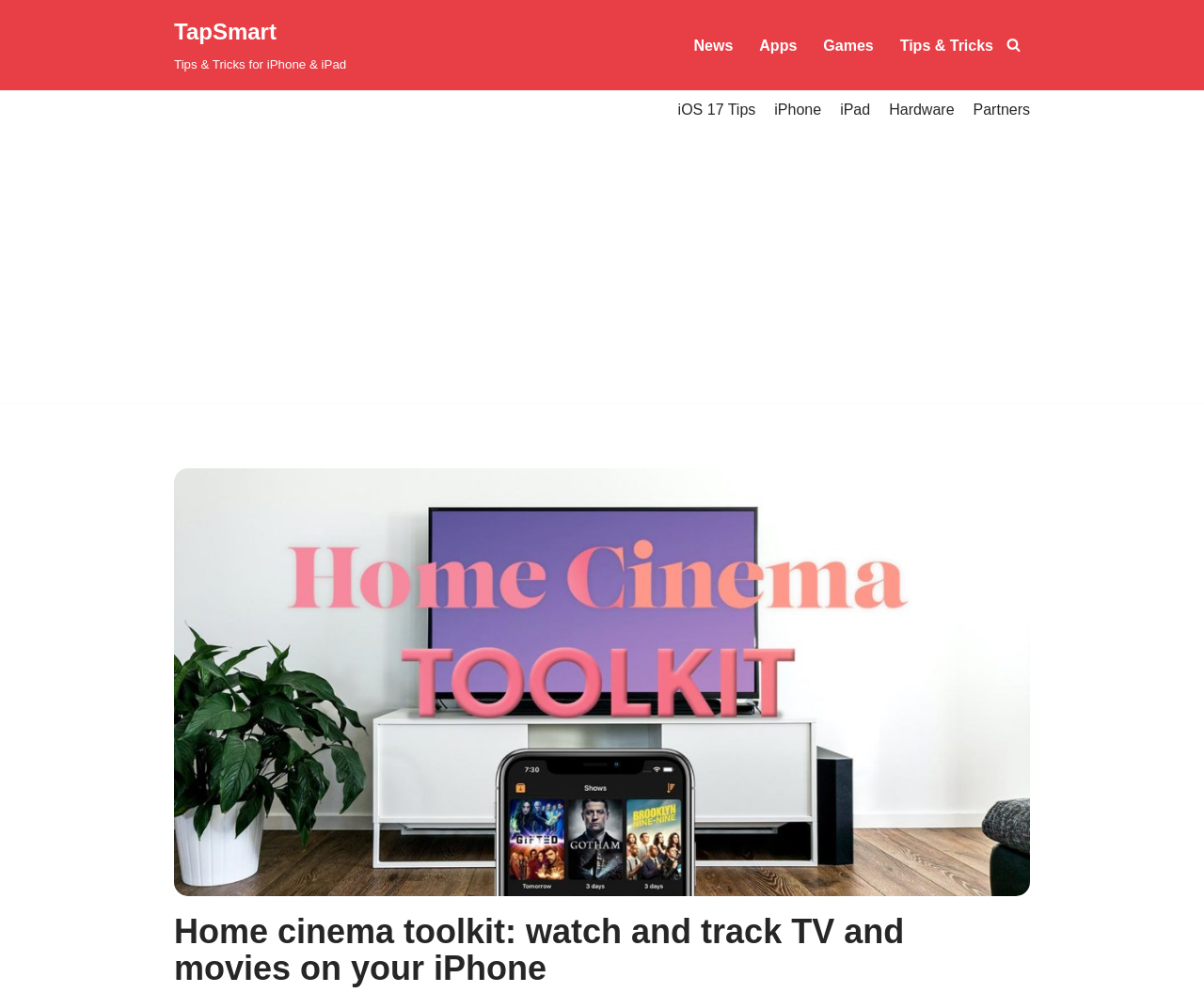Using the element description: "January", determine the bounding box coordinates for the specified UI element. The coordinates should be four float numbers between 0 and 1, [left, top, right, bottom].

None